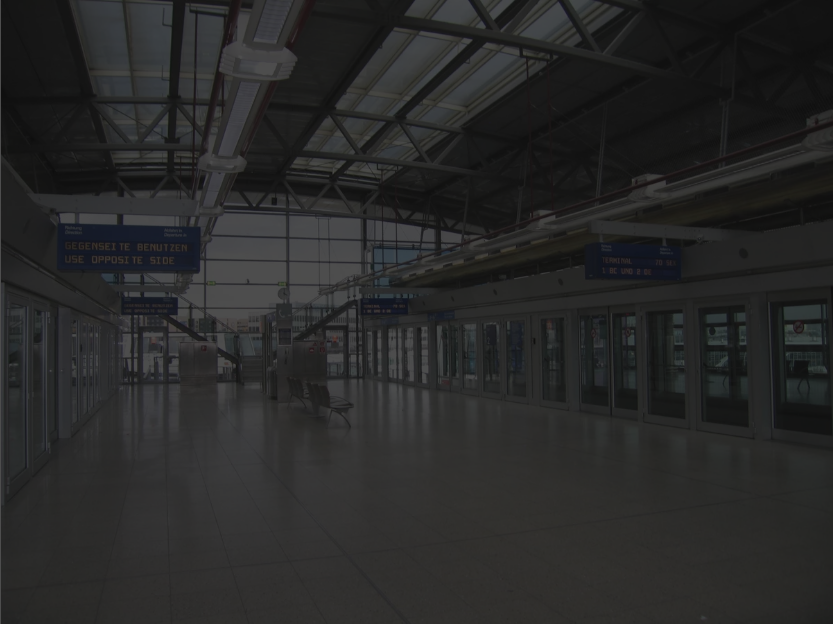What language is used on the digital display boards?
Give a one-word or short-phrase answer derived from the screenshot.

German and English